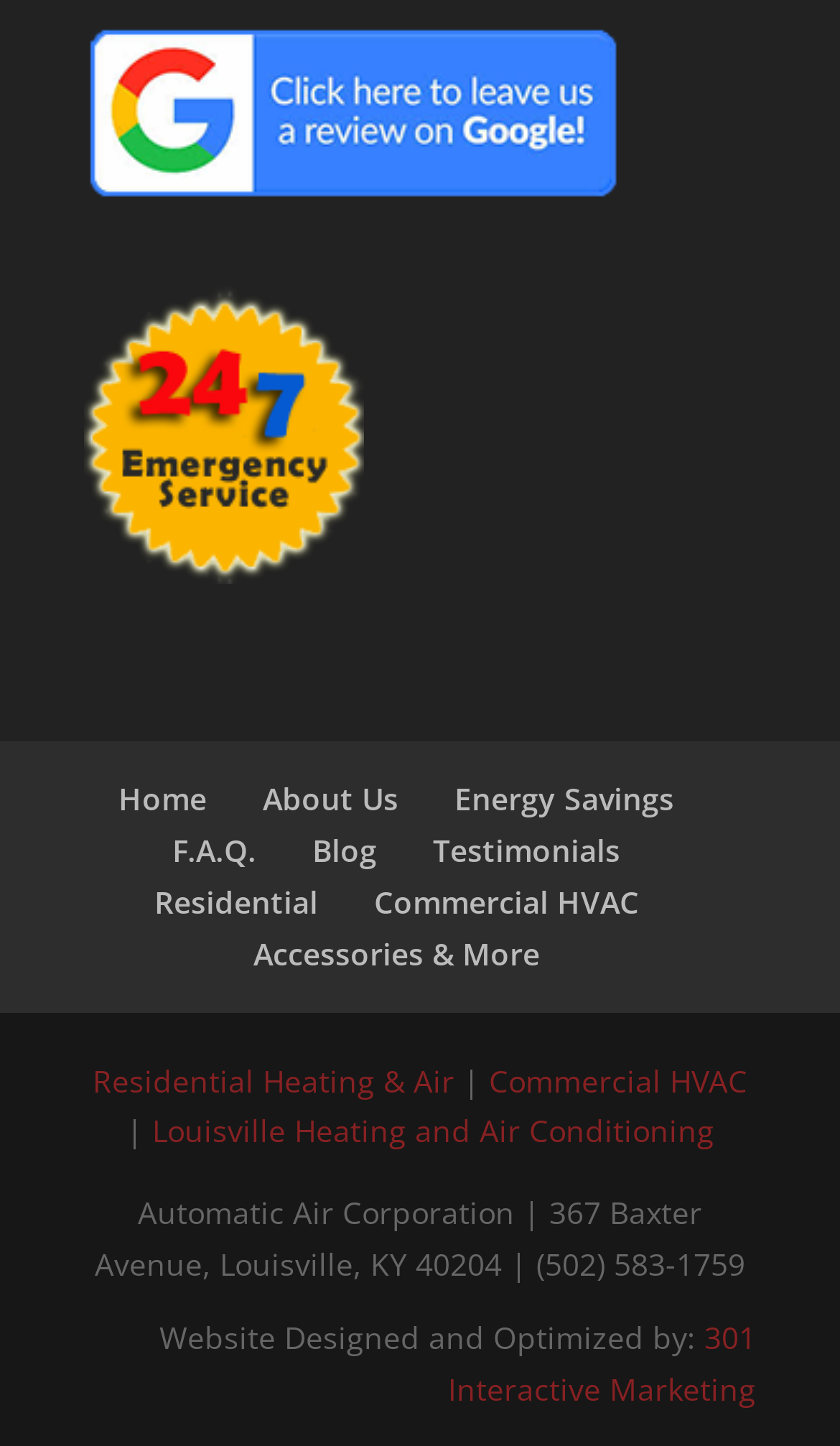Show the bounding box coordinates of the region that should be clicked to follow the instruction: "view the EHIC and Irish government websites."

None